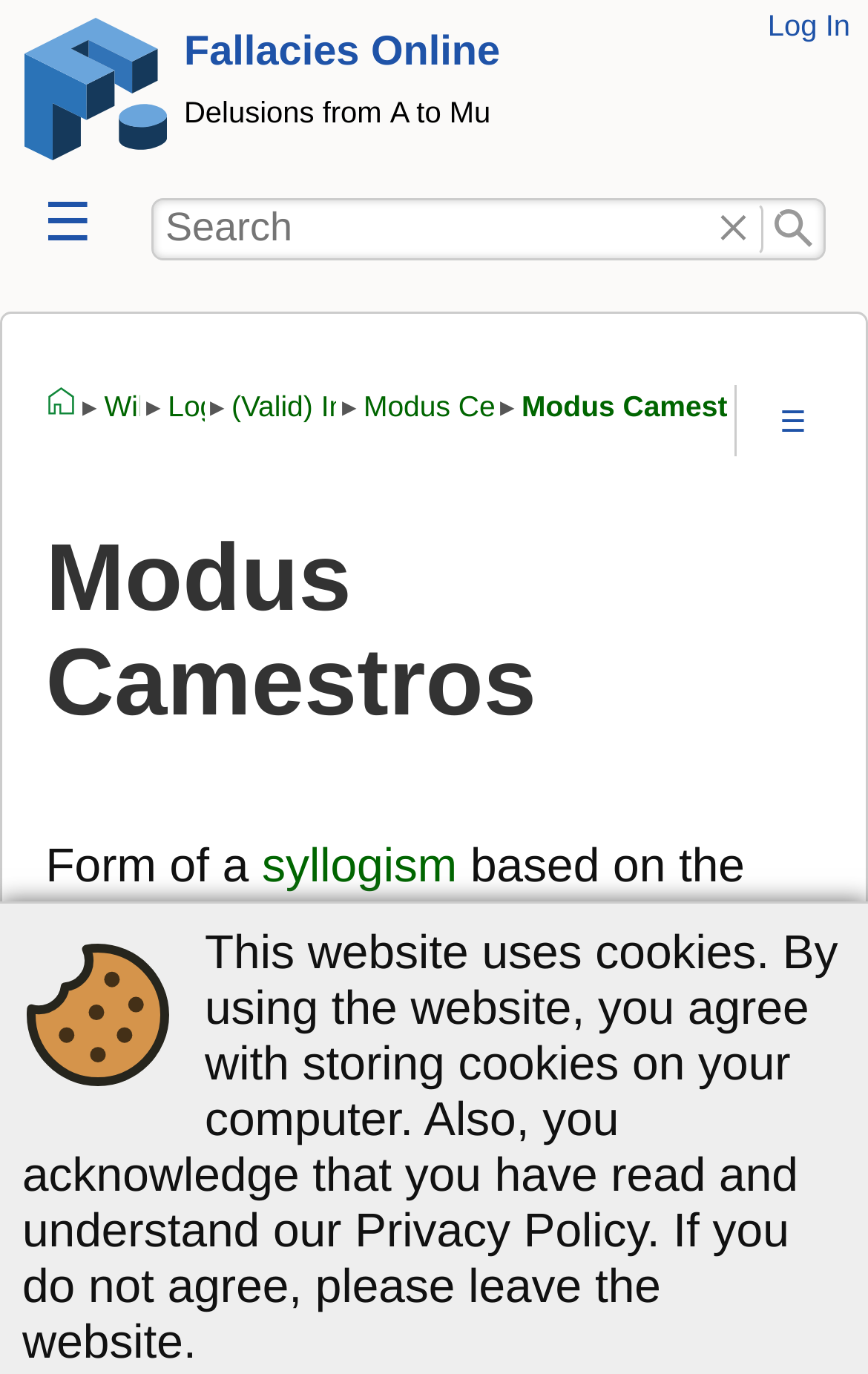What is the relationship between Modus Camestros and Modus Celarent?
Based on the image, provide a one-word or brief-phrase response.

Modus Camestros is based on Modus Celarent